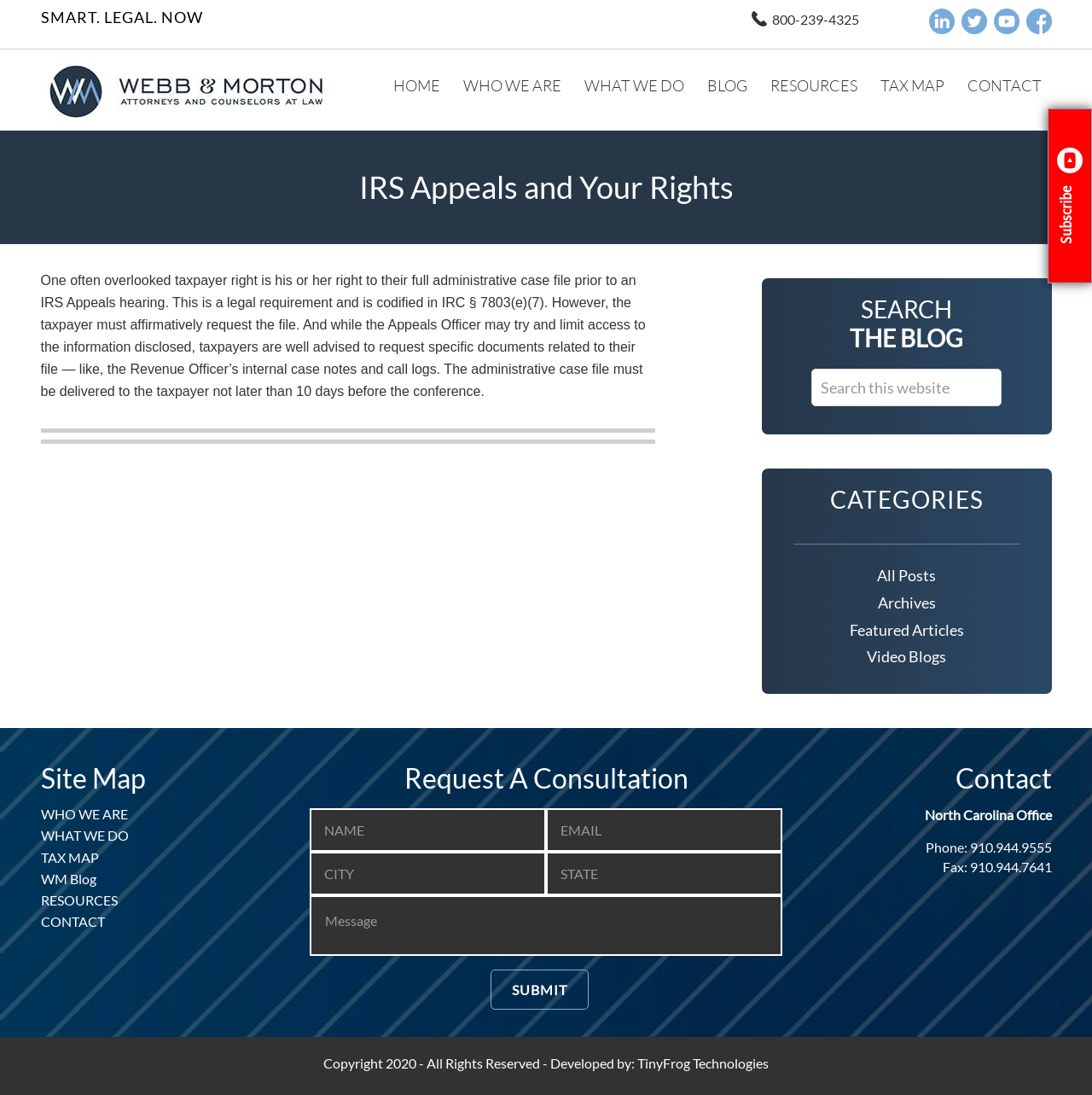Specify the bounding box coordinates of the area to click in order to follow the given instruction: "go to home page."

None